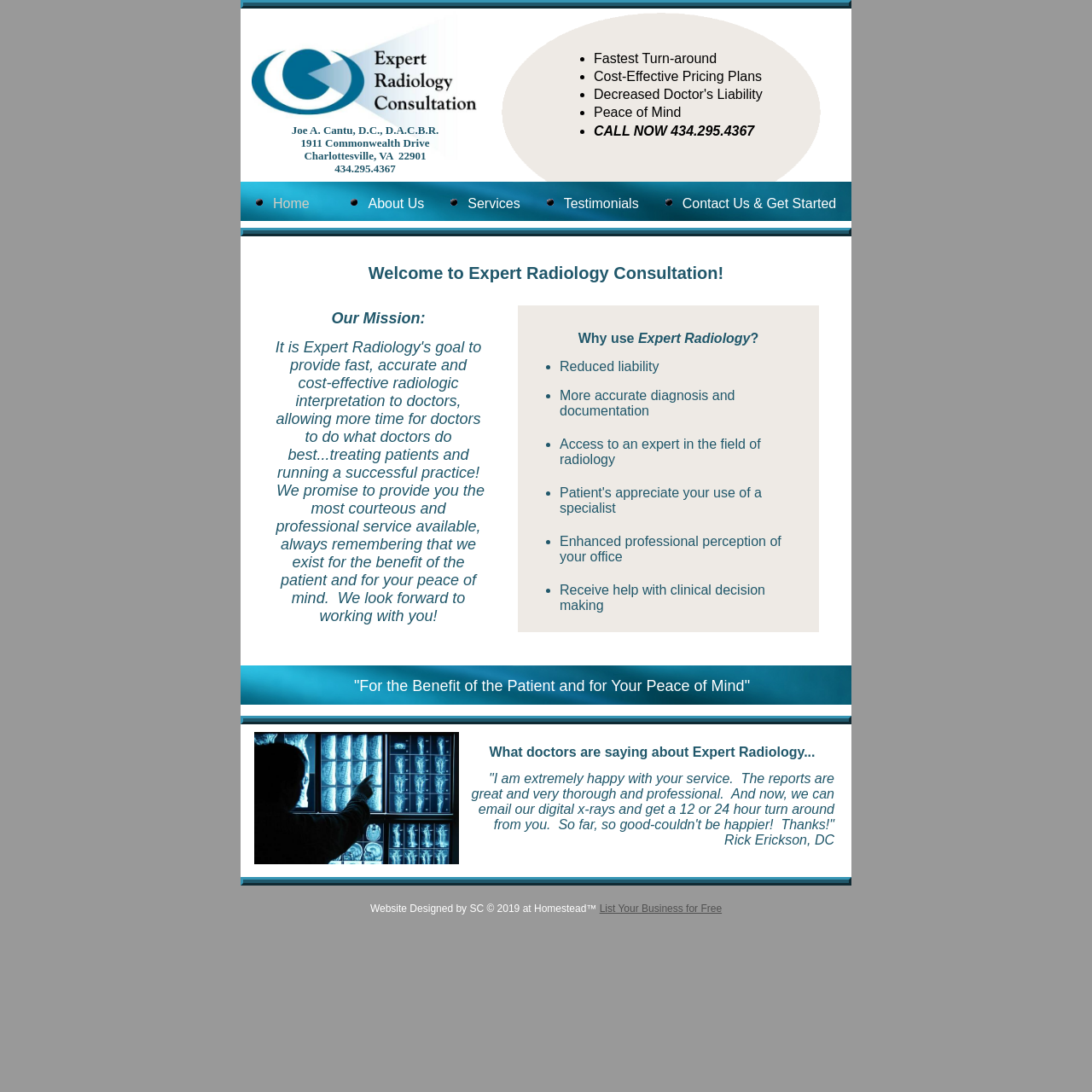What is the phone number to call for consultation?
Answer the question with a single word or phrase, referring to the image.

434-531-2095